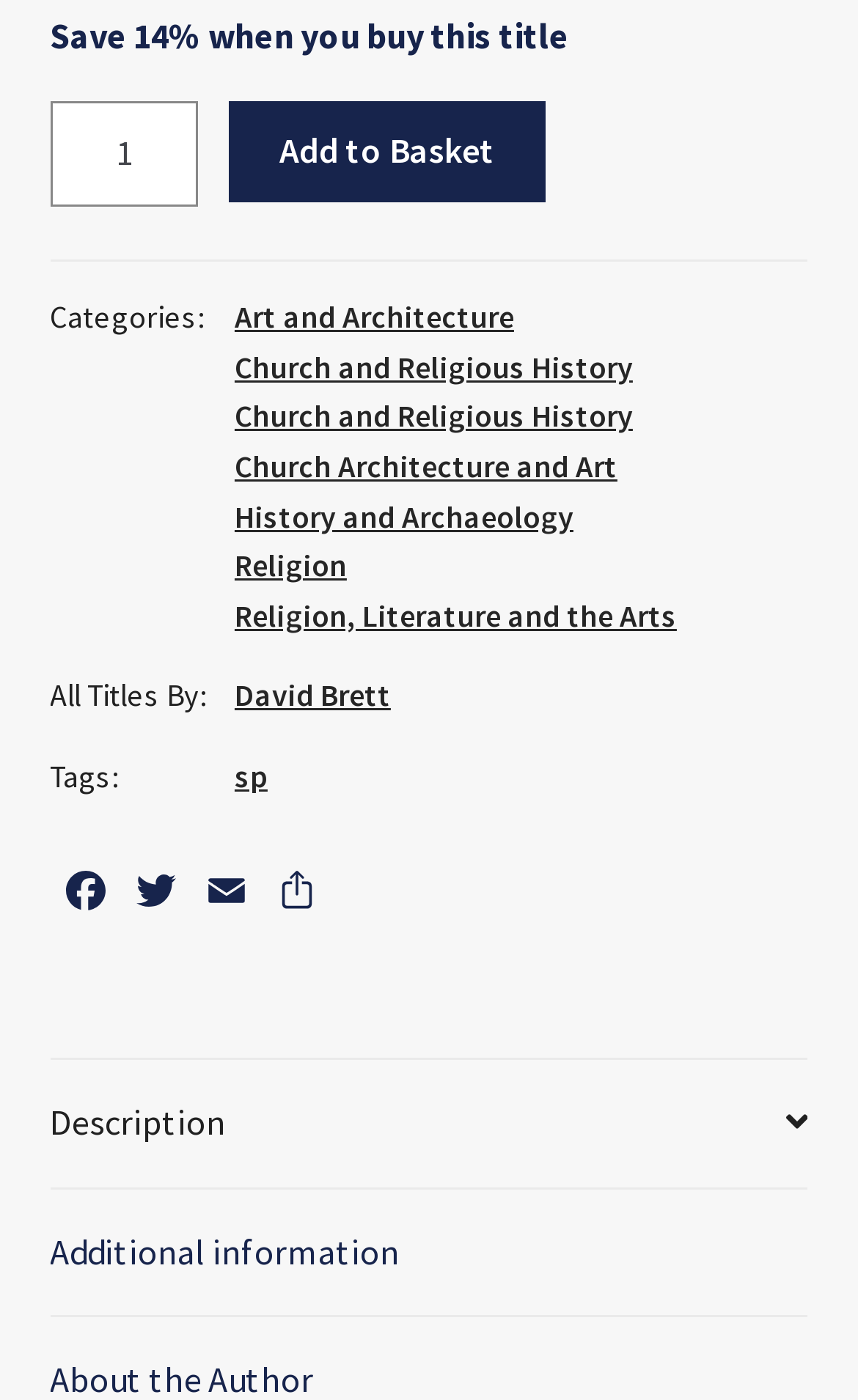Find the bounding box coordinates for the HTML element described in this sentence: "Art and Architecture". Provide the coordinates as four float numbers between 0 and 1, in the format [left, top, right, bottom].

[0.273, 0.212, 0.599, 0.24]